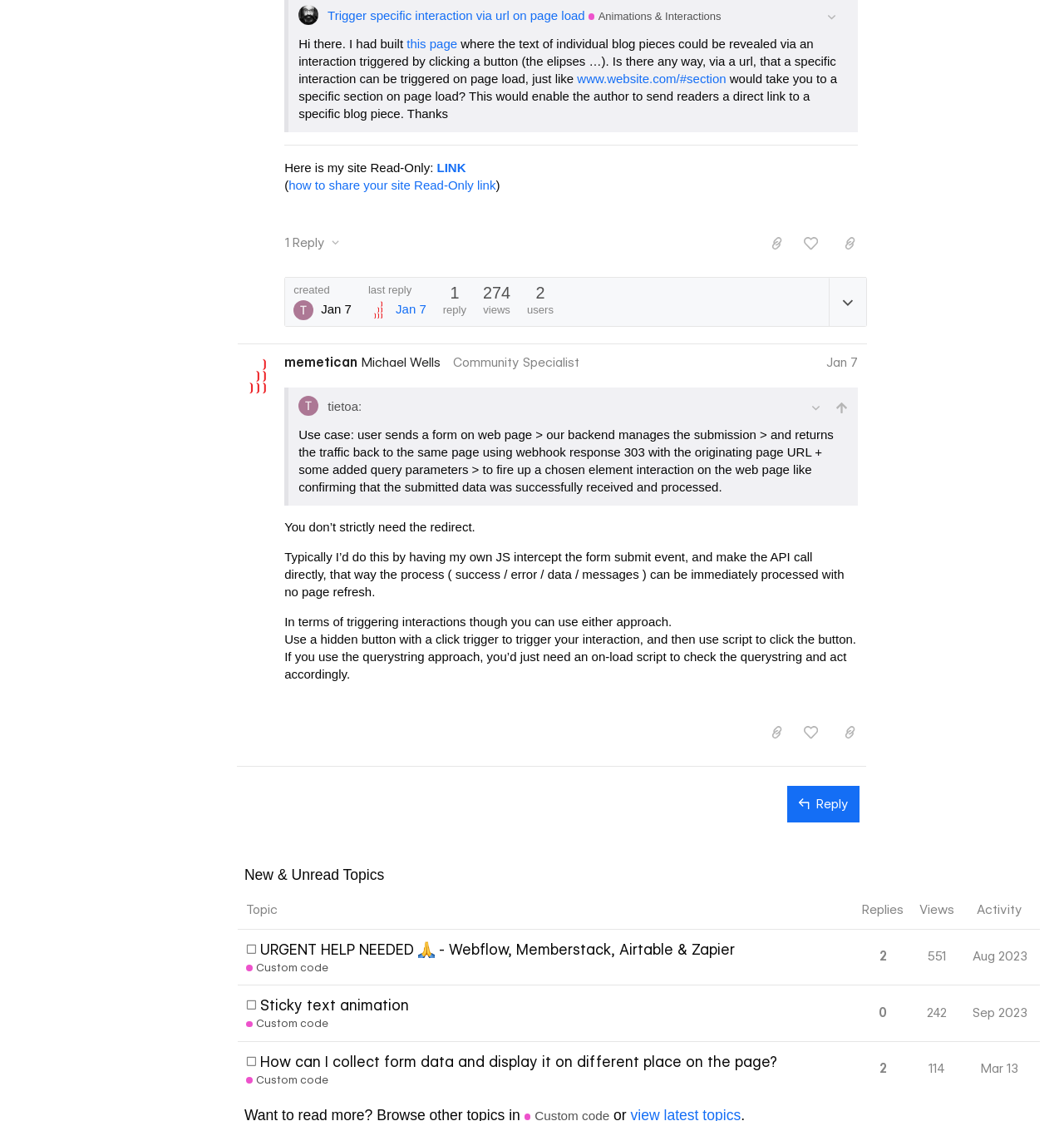Please provide the bounding box coordinates for the element that needs to be clicked to perform the instruction: "Click the 'copy a link to this post to clipboard' button". The coordinates must consist of four float numbers between 0 and 1, formatted as [left, top, right, bottom].

[0.714, 0.202, 0.746, 0.232]